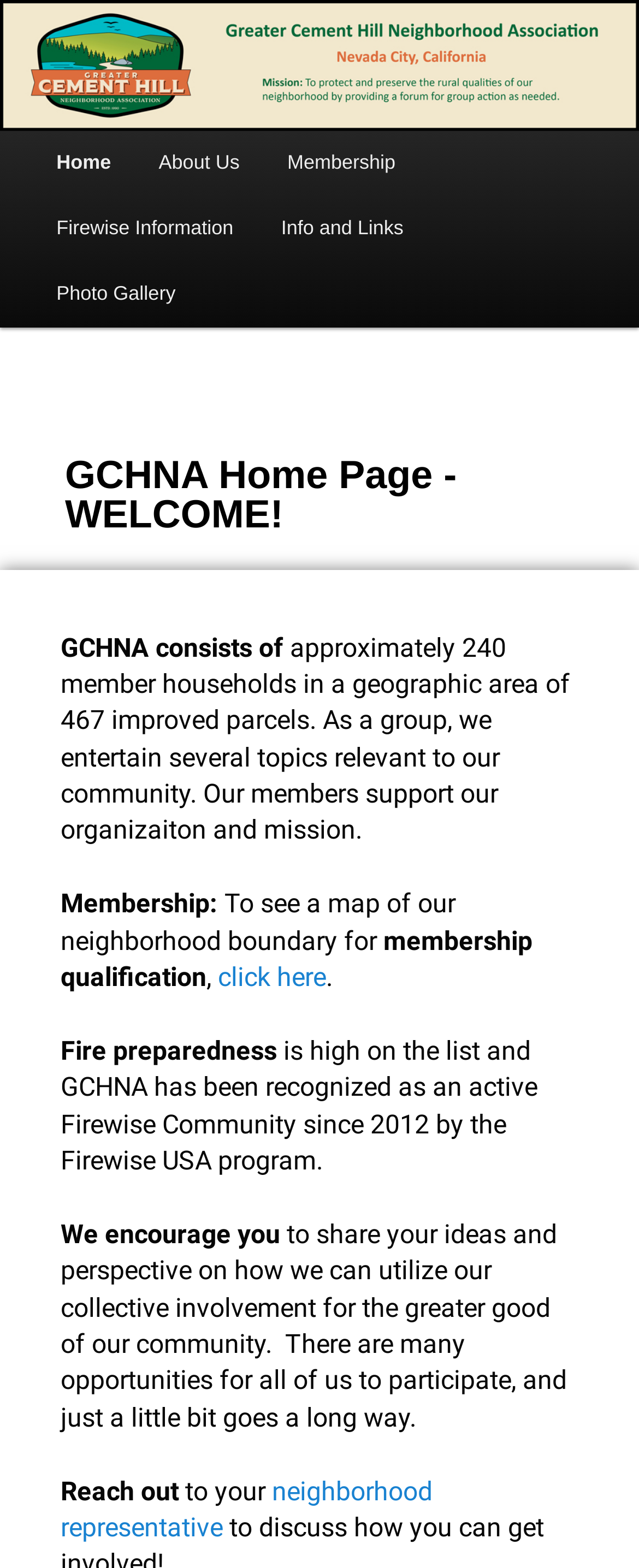How many member households are in this neighborhood?
Please provide a comprehensive answer based on the details in the screenshot.

I found this answer by reading the StaticText element that says 'GCHNA consists of approximately 240 member households in a geographic area of 467 improved parcels.' This text provides information about the number of member households in the neighborhood.